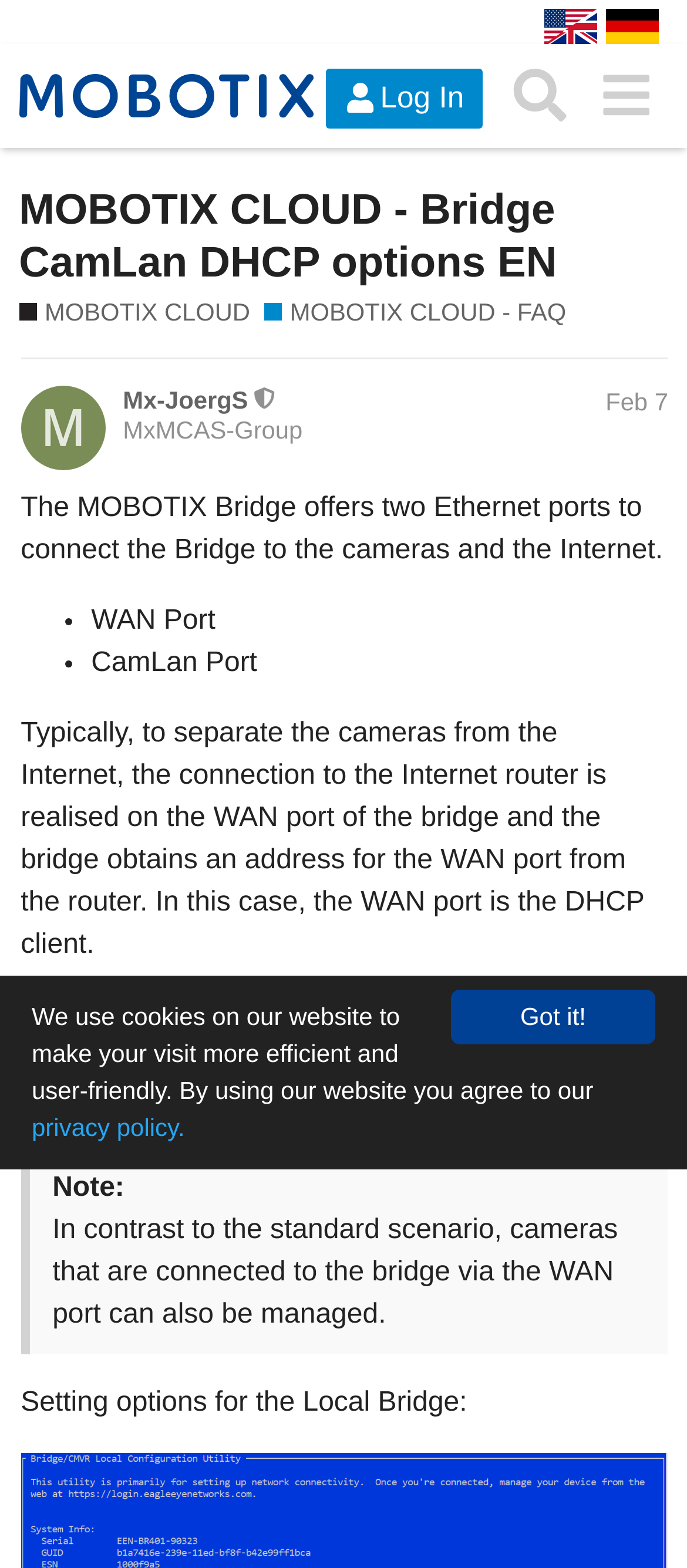Provide an in-depth caption for the contents of the webpage.

The webpage appears to be a documentation or FAQ page for the MOBOTIX Bridge, a device that connects cameras to the internet. At the top of the page, there are several links and images, including a logo and navigation buttons. 

Below the top navigation, there is a heading that reads "MOBOTIX CLOUD - Bridge CamLan DHCP options EN". Underneath this heading, there are several links to related topics, including "MOBOTIX CLOUD" and "MOBOTIX CLOUD - FAQ". 

On the right side of the page, there is a navigation menu with a progress bar, indicating the user's progress through a topic. Below this menu, there is a heading with the title of a discussion thread, "Mx-JoergS This user is a moderator MxMCAS-Group Feb 7". 

The main content of the page is a descriptive text that explains the functionality of the MOBOTIX Bridge. The text is divided into paragraphs and includes a list with two items: "WAN Port" and "CamLan Port". The text explains how the bridge connects to the internet and cameras, and how it can be configured to separate the cameras from the internet. 

There is also a blockquote with a note that provides additional information about managing cameras connected to the bridge via the WAN port. At the bottom of the page, there is a section with a heading "Setting options for the Local Bridge:".

Finally, at the very bottom of the page, there is a message about the use of cookies on the website, with a link to the privacy policy.